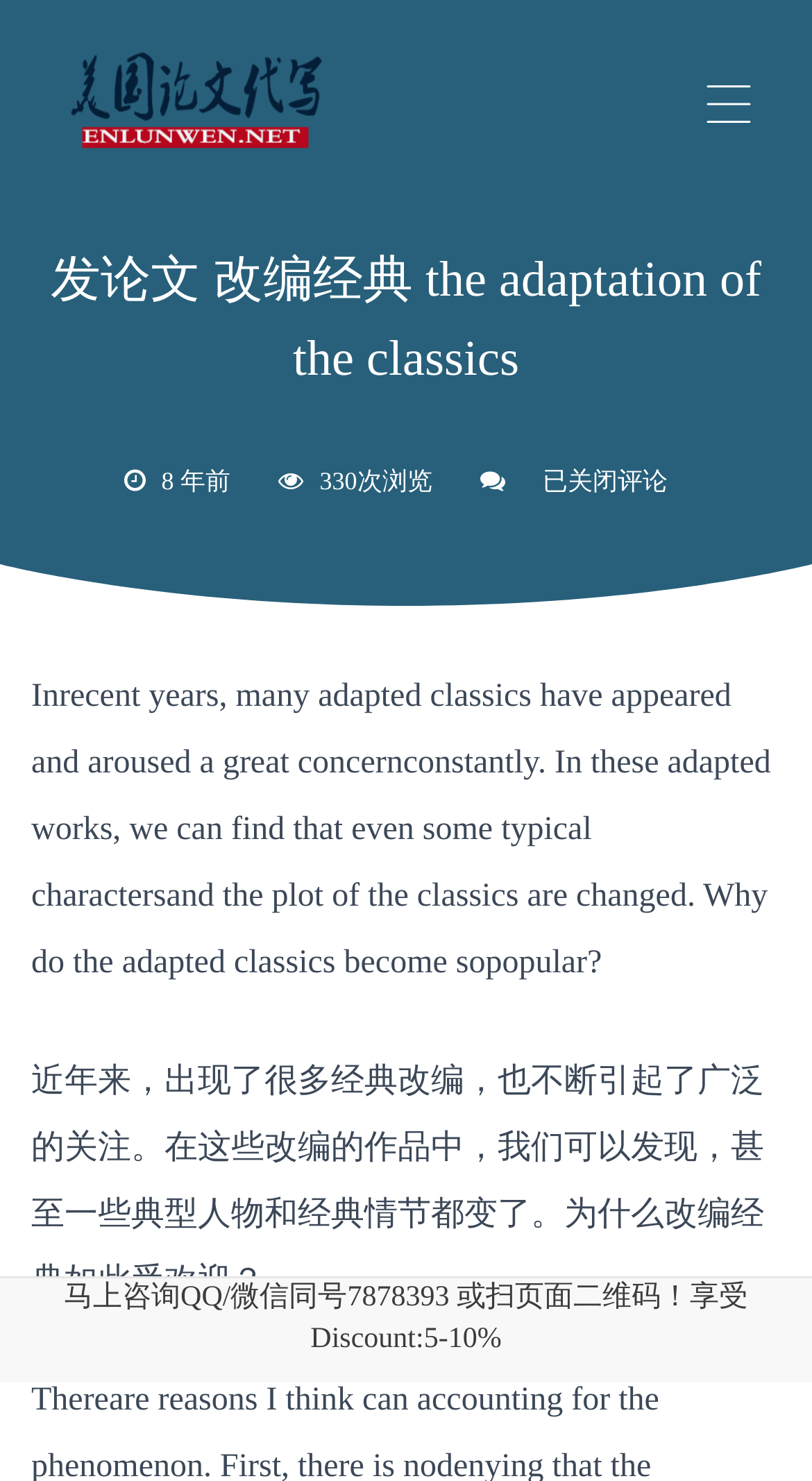Answer the question with a single word or phrase: 
What is the topic of the adapted classics?

 classics